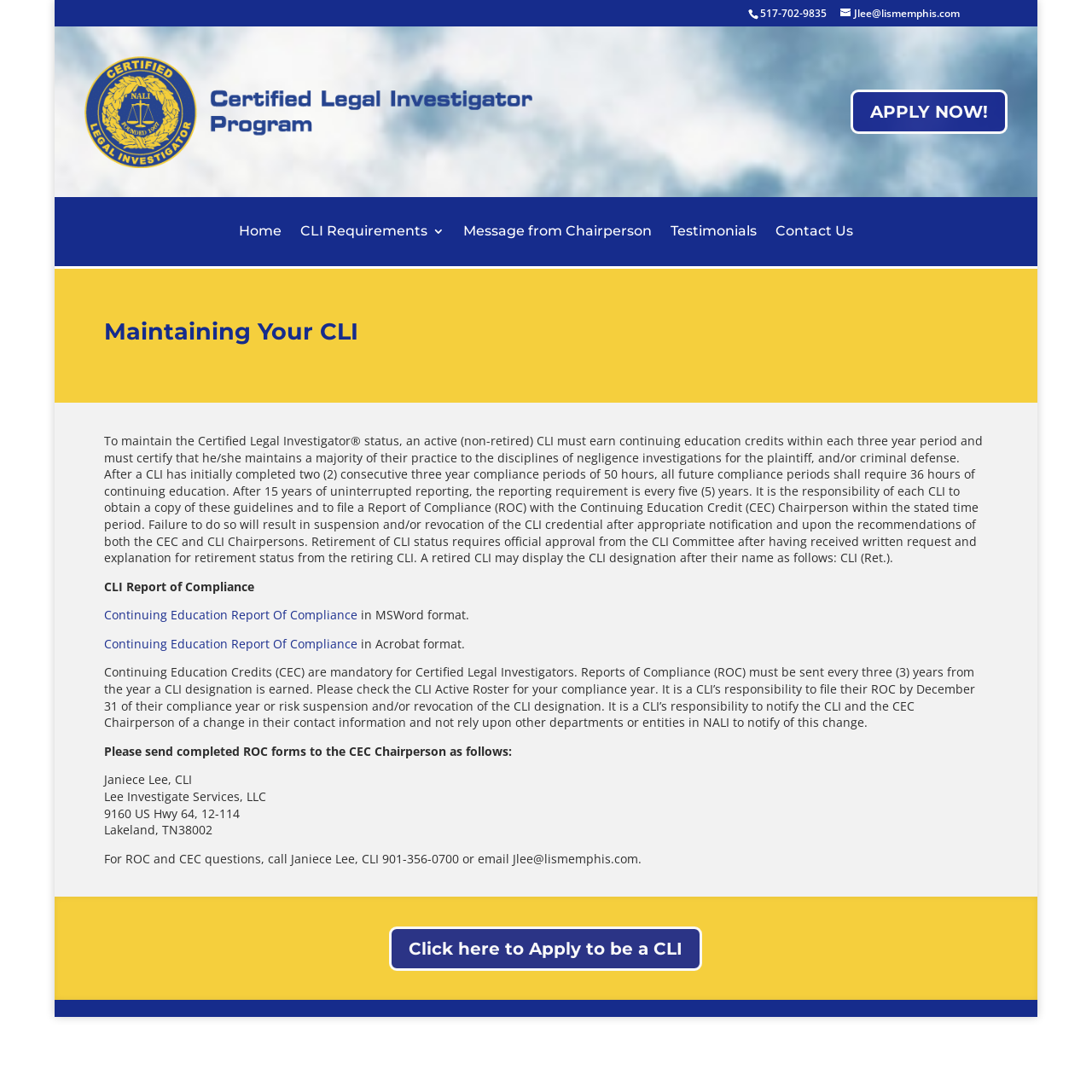Generate the title text from the webpage.

Maintaining Your CLI